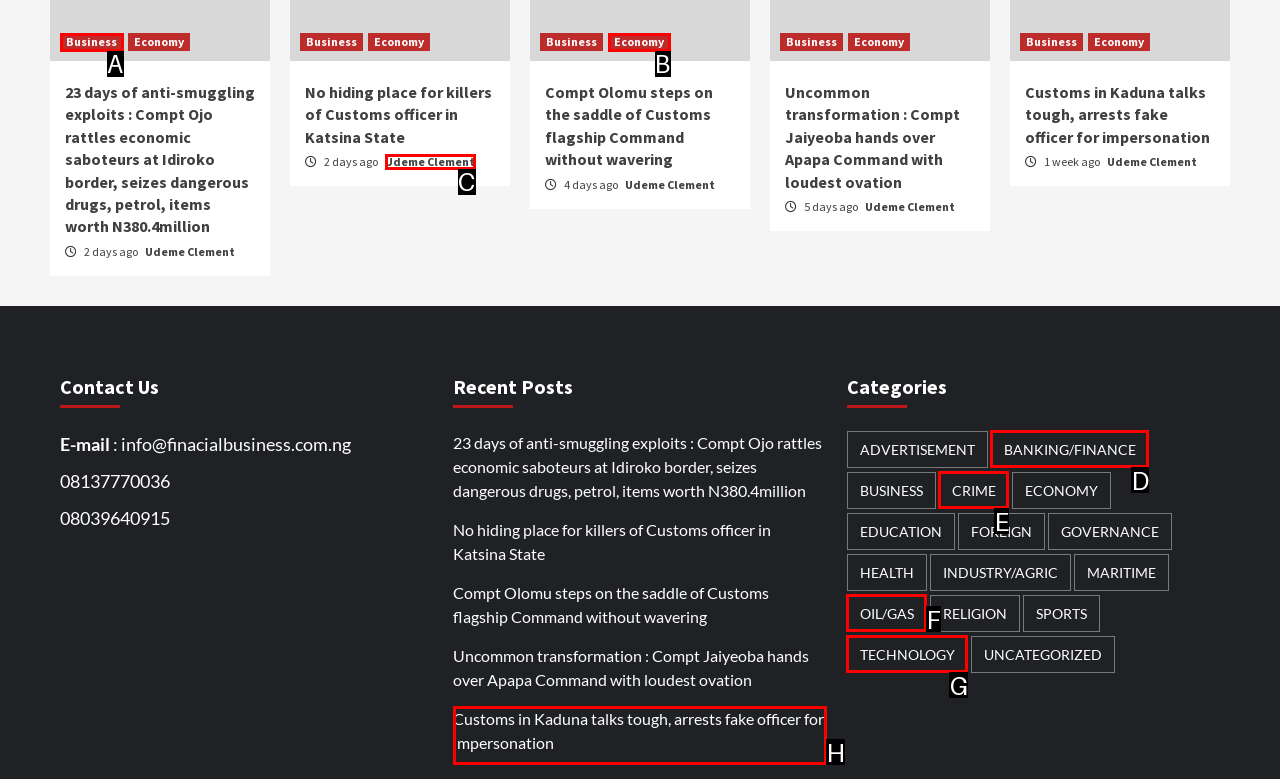Match the description to the correct option: Business
Provide the letter of the matching option directly.

A